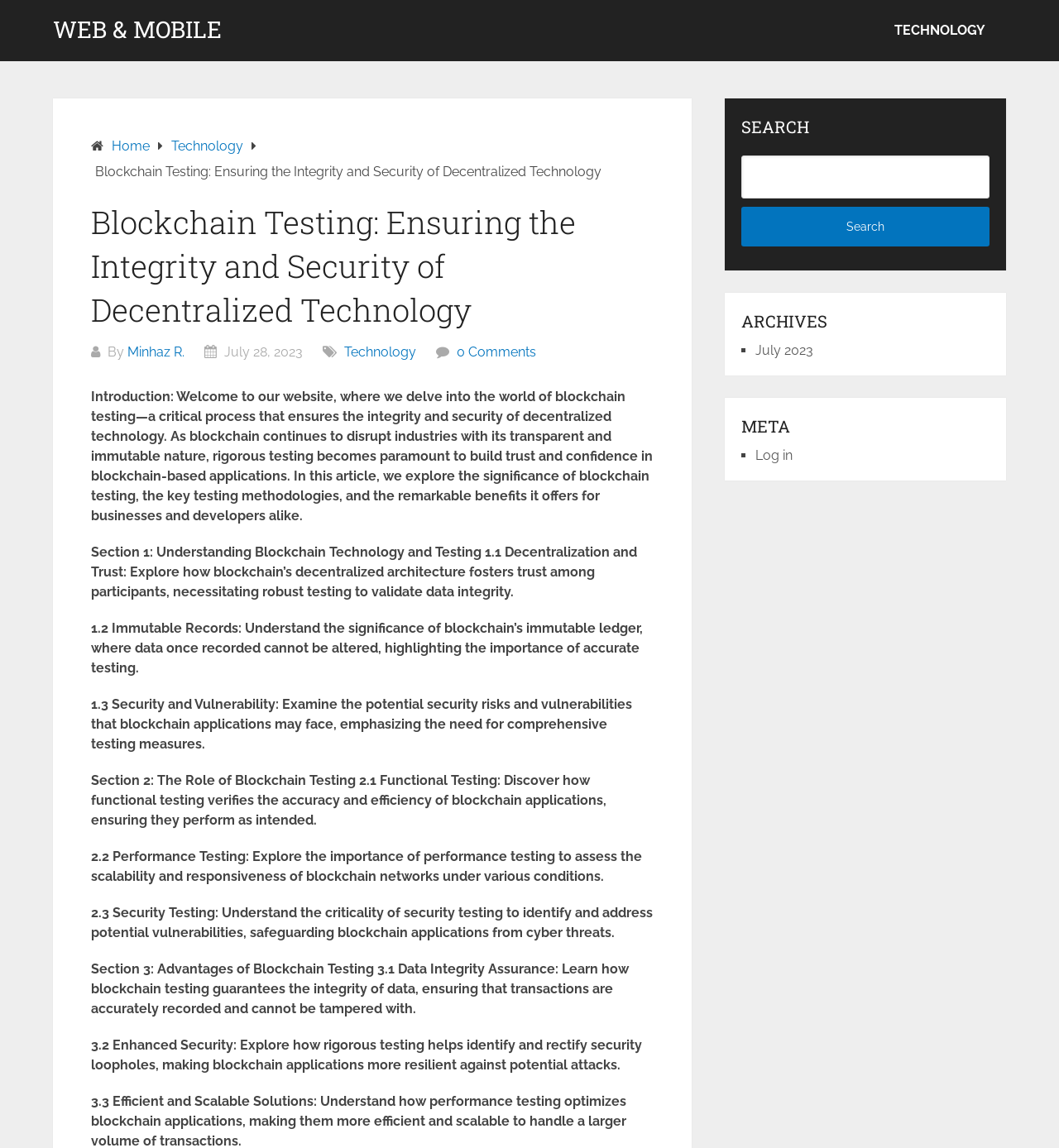Determine the main headline of the webpage and provide its text.

Blockchain Testing: Ensuring the Integrity and Security of Decentralized Technology